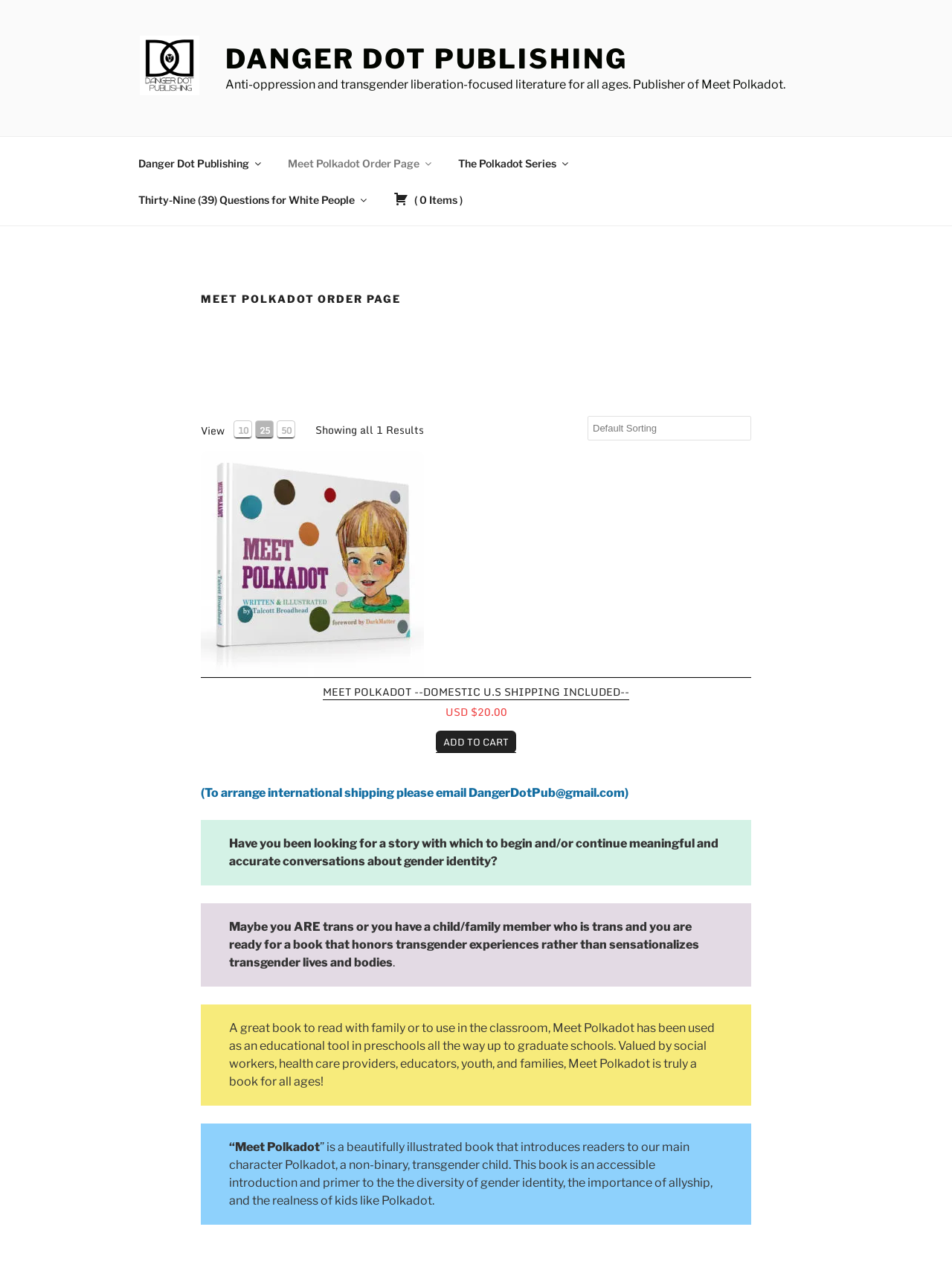What is the name of the publisher?
Using the visual information from the image, give a one-word or short-phrase answer.

Danger Dot Publishing